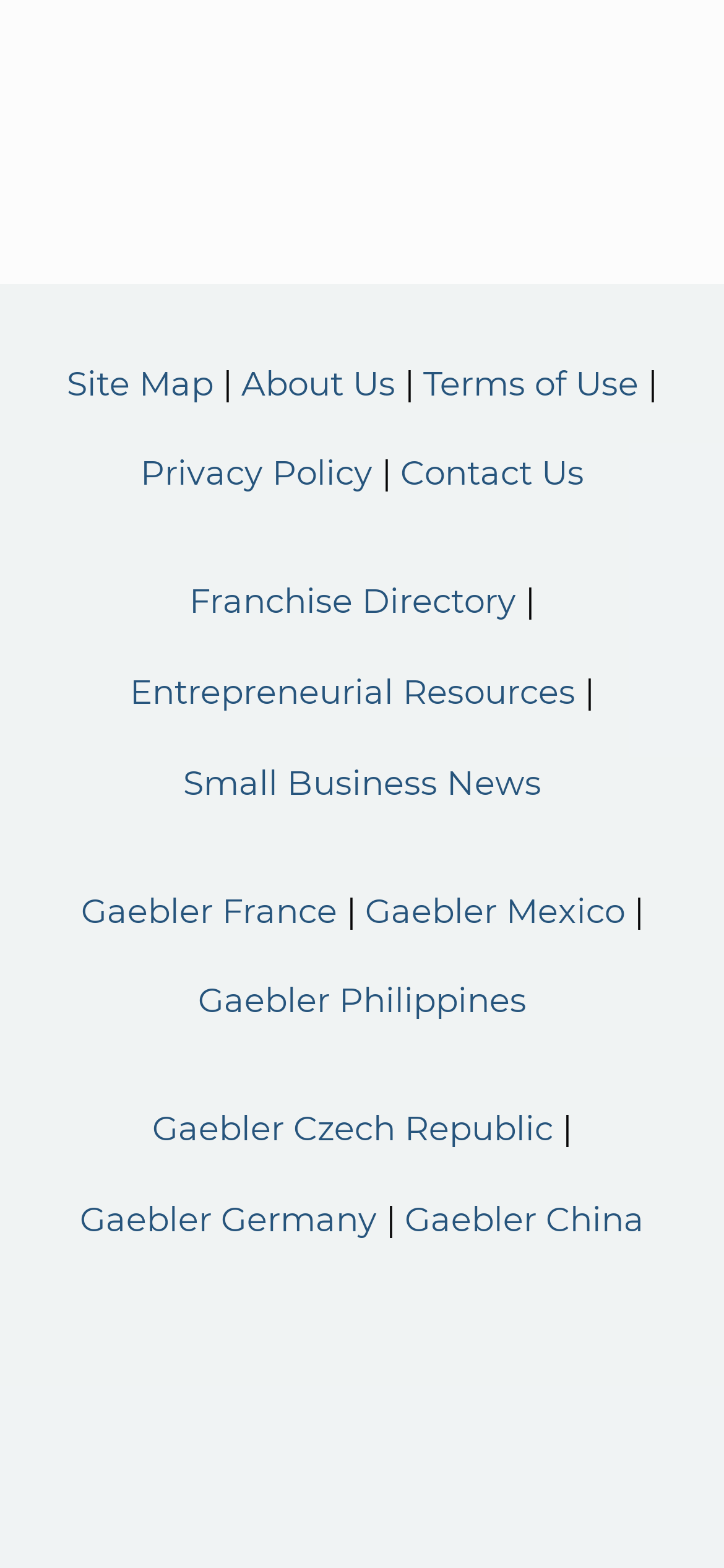Please respond in a single word or phrase: 
How many country-specific links are there?

6